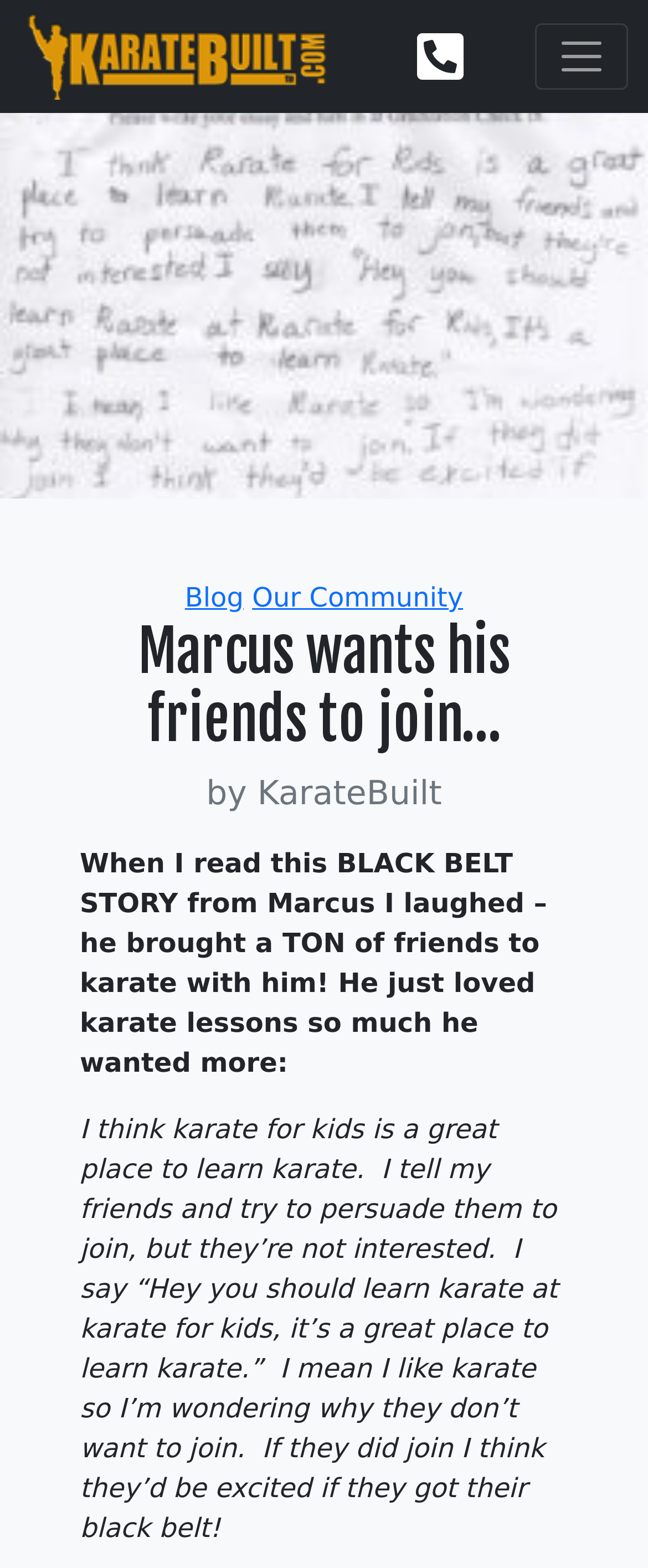Analyze and describe the webpage in a detailed narrative.

The webpage appears to be a blog post or article about a karate story. At the top, there is a navigation section with a KarateBuilt logo on the left and a toggle navigation button on the right. Below the navigation section, there is a heading that reads "Marcus wants his friends to join…" followed by a subheading "by KarateBuilt".

The main content of the page is a story about Marcus, who brought a large number of friends to karate lessons. The story is written in a conversational tone and includes a quote from Marcus himself, which is presented in a blockquote format. The quote describes Marcus's enthusiasm for karate and his attempts to persuade his friends to join him.

There are also several links on the page, including "Categories", "Blog", and "Our Community", which are likely navigation links to other sections of the website. The page has a simple and clean layout, with a focus on the story and the quote from Marcus.